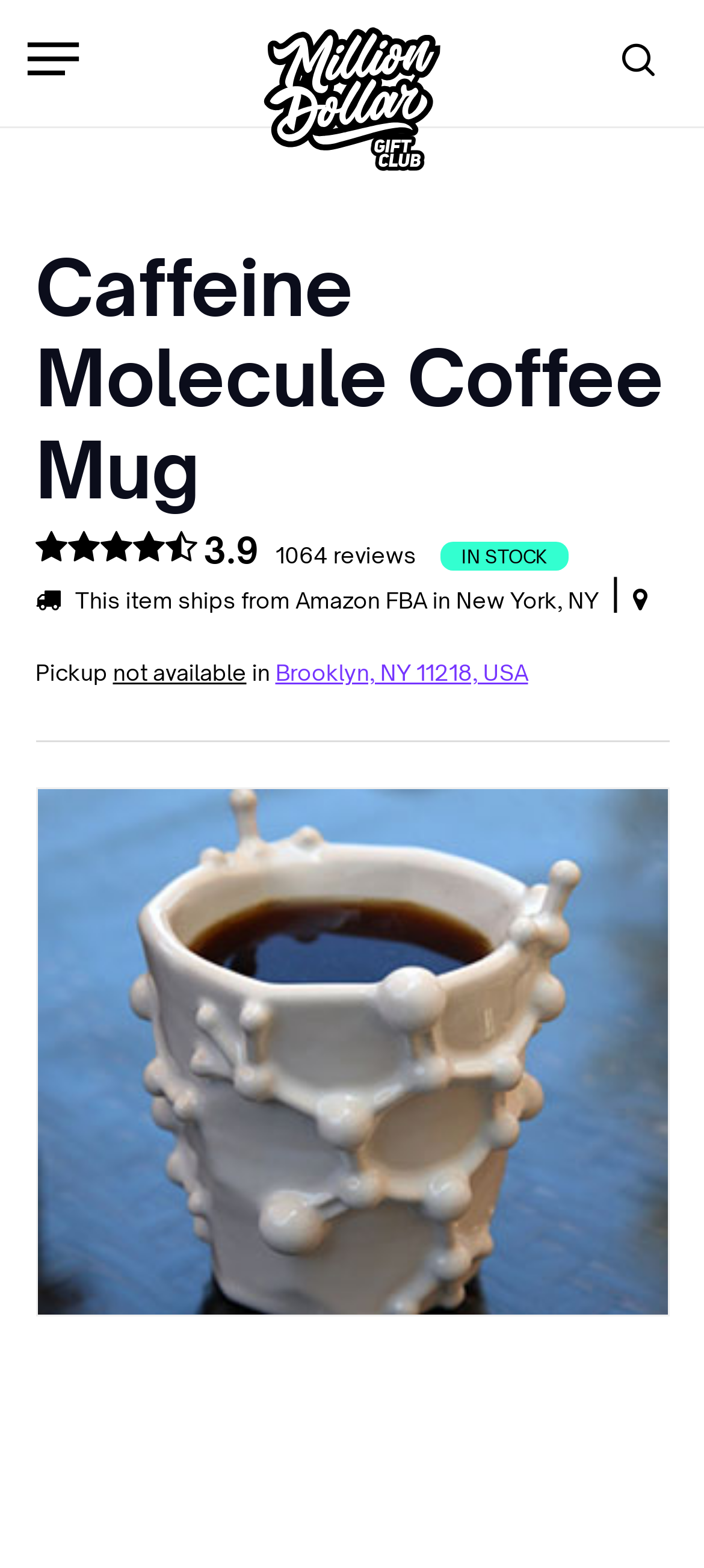Specify the bounding box coordinates of the region I need to click to perform the following instruction: "View product reviews". The coordinates must be four float numbers in the range of 0 to 1, i.e., [left, top, right, bottom].

[0.05, 0.346, 0.599, 0.363]